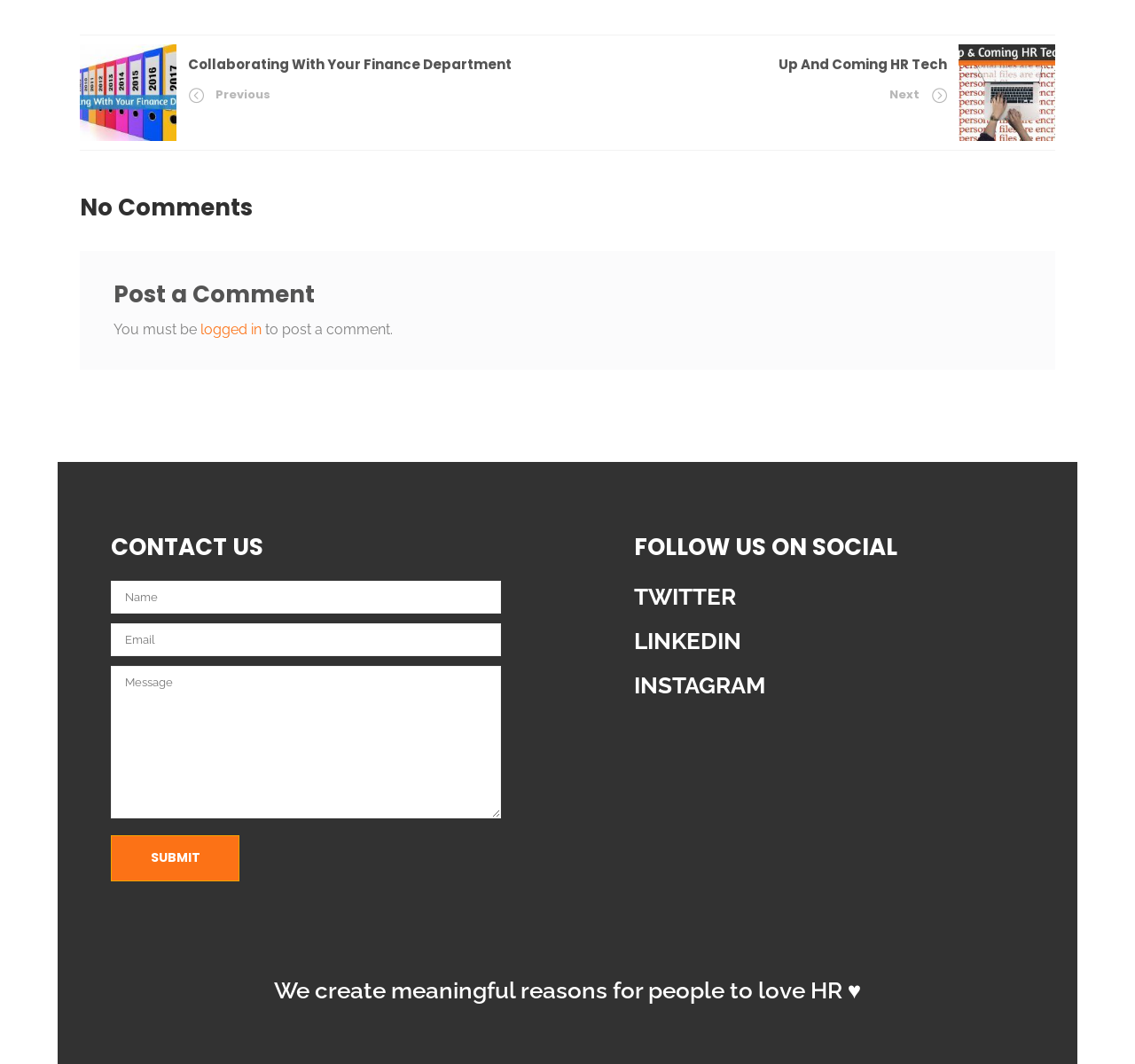Show the bounding box coordinates of the element that should be clicked to complete the task: "Click on the 'Next' link".

[0.784, 0.081, 0.834, 0.097]